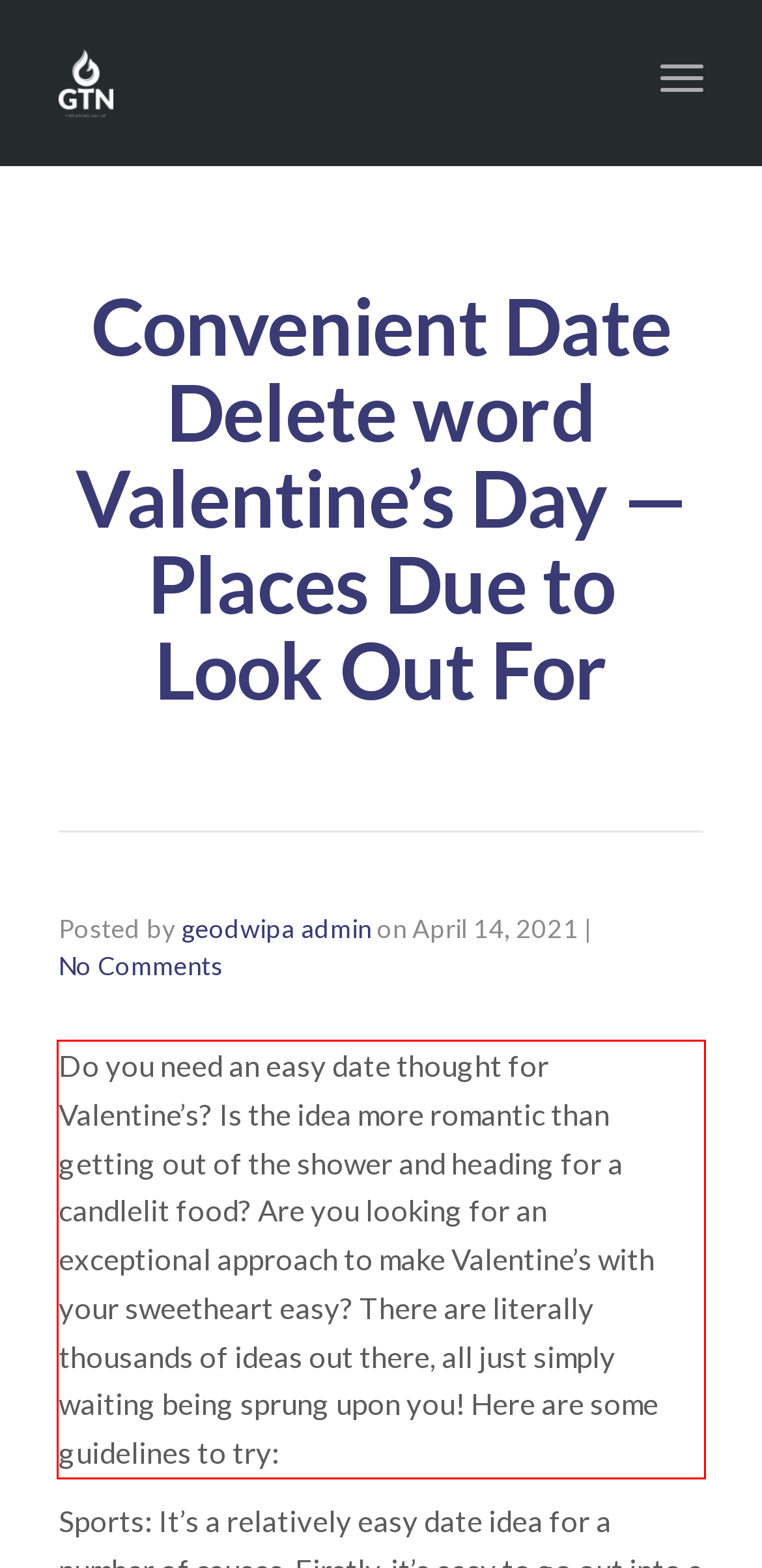You are presented with a webpage screenshot featuring a red bounding box. Perform OCR on the text inside the red bounding box and extract the content.

Do you need an easy date thought for Valentine’s? Is the idea more romantic than getting out of the shower and heading for a candlelit food? Are you looking for an exceptional approach to make Valentine’s with your sweetheart easy? There are literally thousands of ideas out there, all just simply waiting being sprung upon you! Here are some guidelines to try: